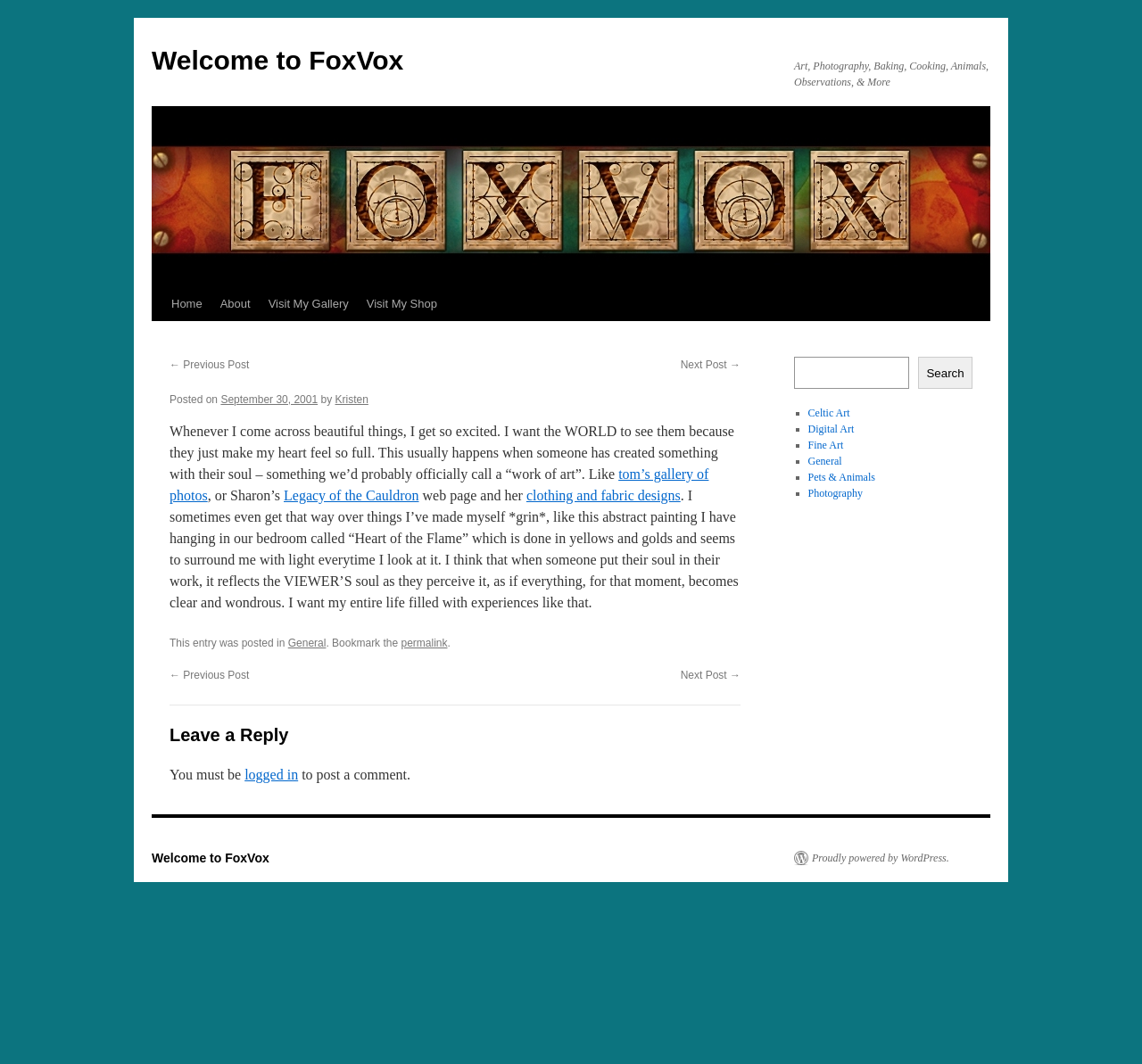What is the main topic of the webpage?
Use the image to answer the question with a single word or phrase.

Art and Photography